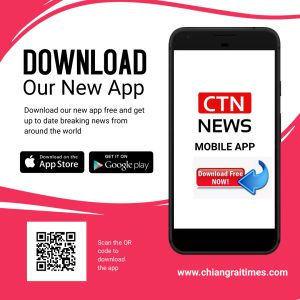What is the website link at the footer?
Carefully analyze the image and provide a thorough answer to the question.

The footer of the image includes the website link, www.chiangraitimes.com, which leads users to further information about the CTN News mobile app and news updates.